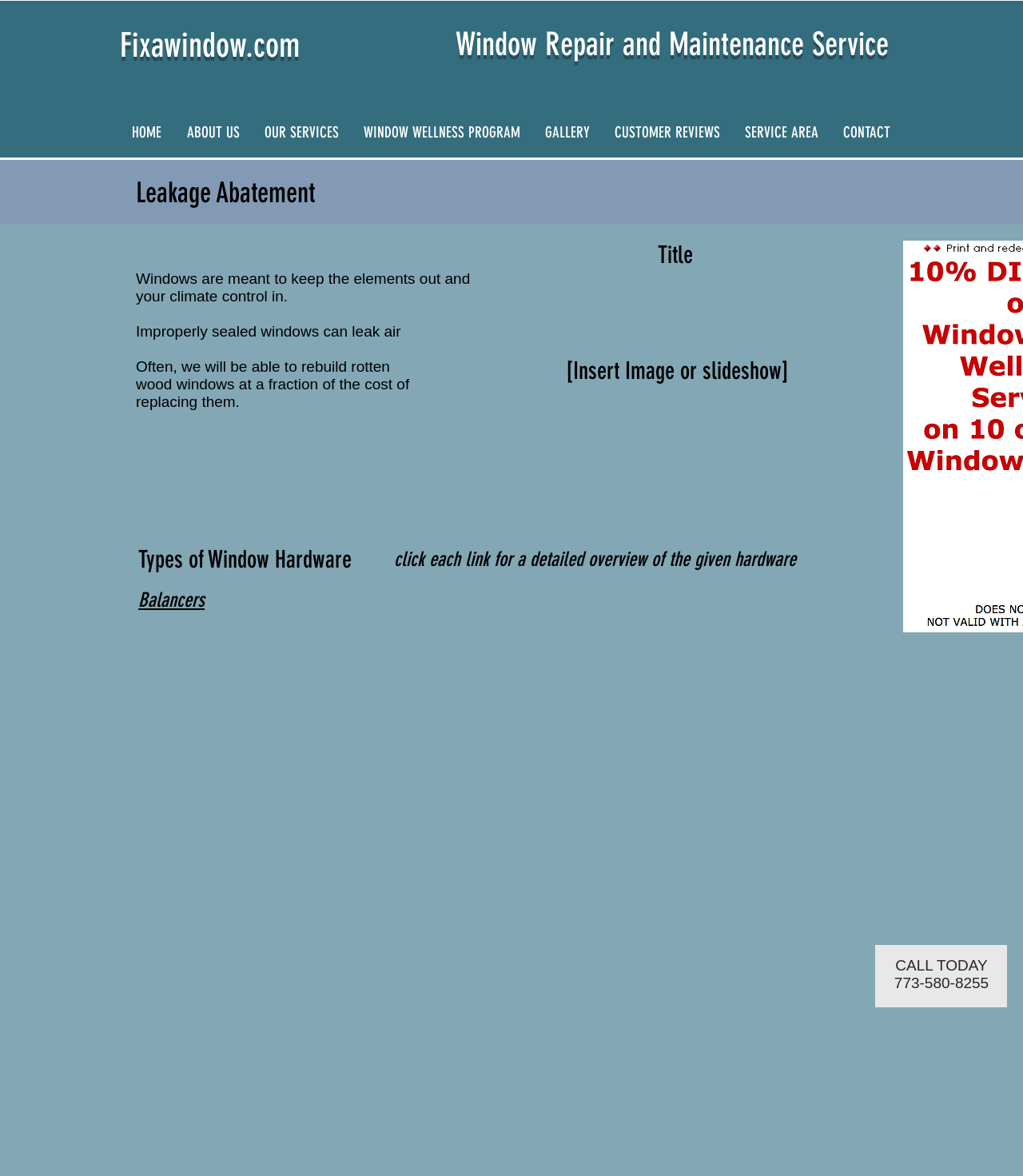From the given element description: "HOME", find the bounding box for the UI element. Provide the coordinates as four float numbers between 0 and 1, in the order [left, top, right, bottom].

[0.117, 0.103, 0.171, 0.122]